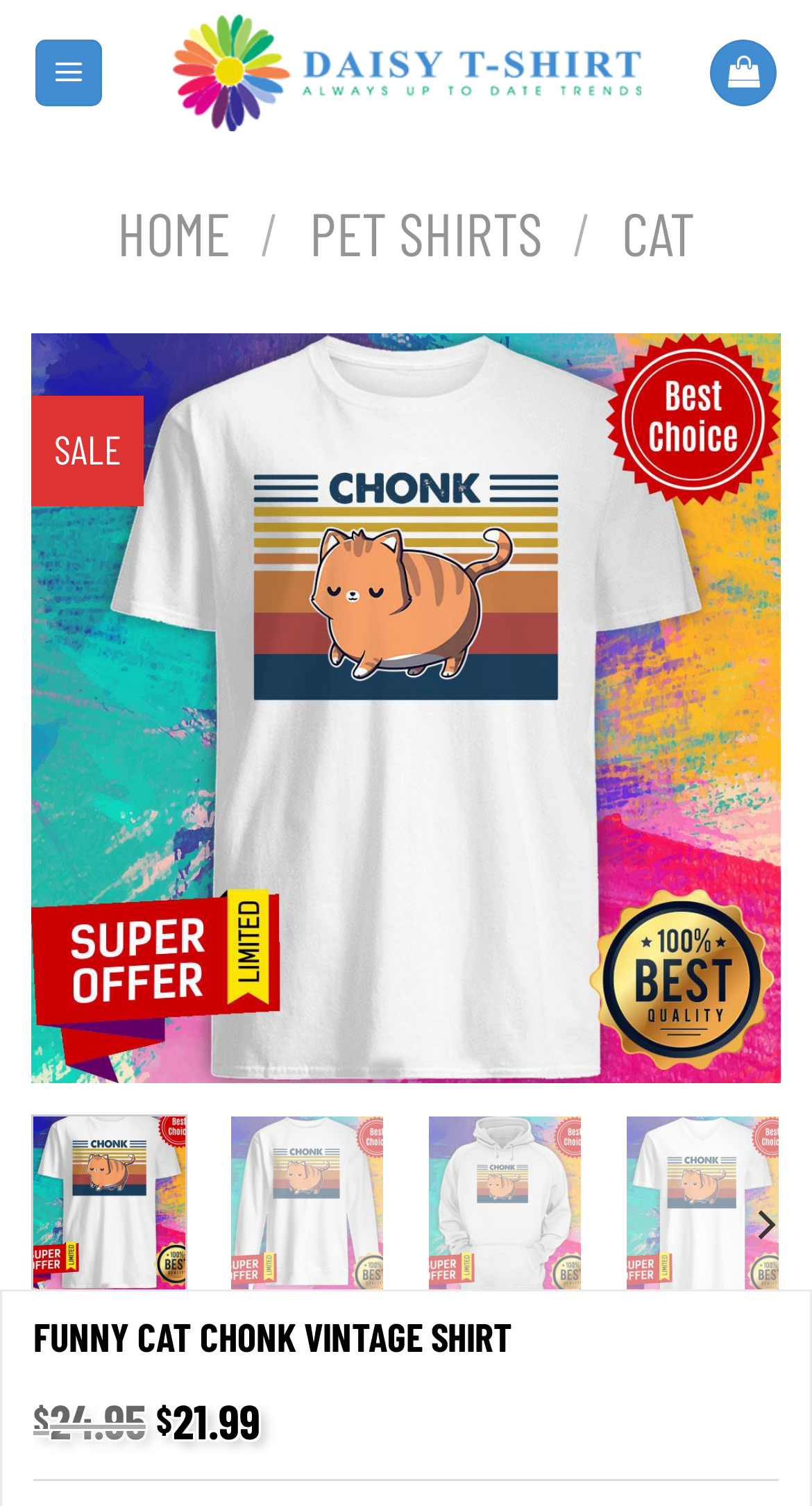Determine the bounding box coordinates for the HTML element described here: "Cat".

[0.766, 0.13, 0.856, 0.178]